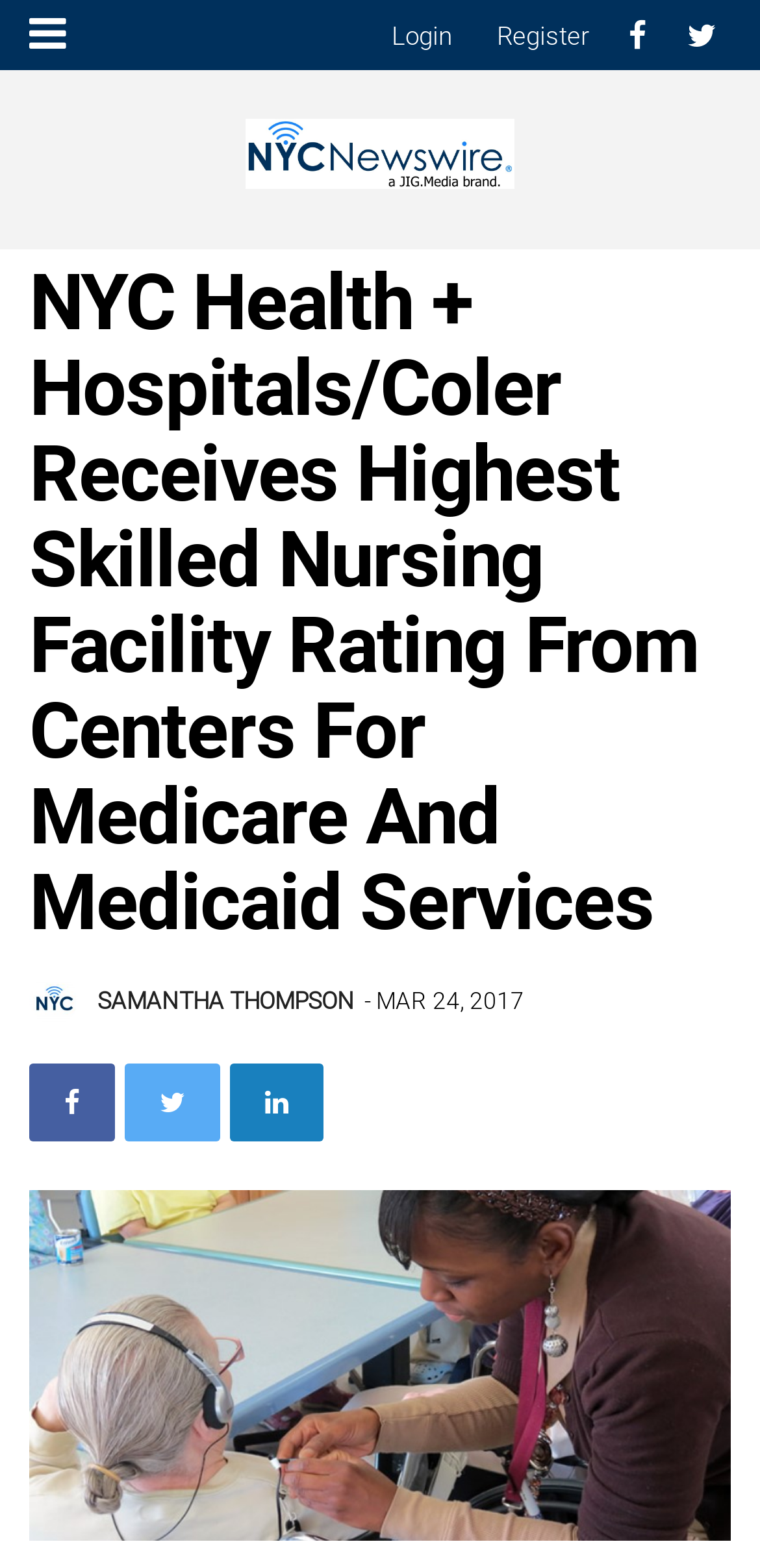Please respond to the question with a concise word or phrase:
Who is the author of the article?

SAMANTHA THOMPSON